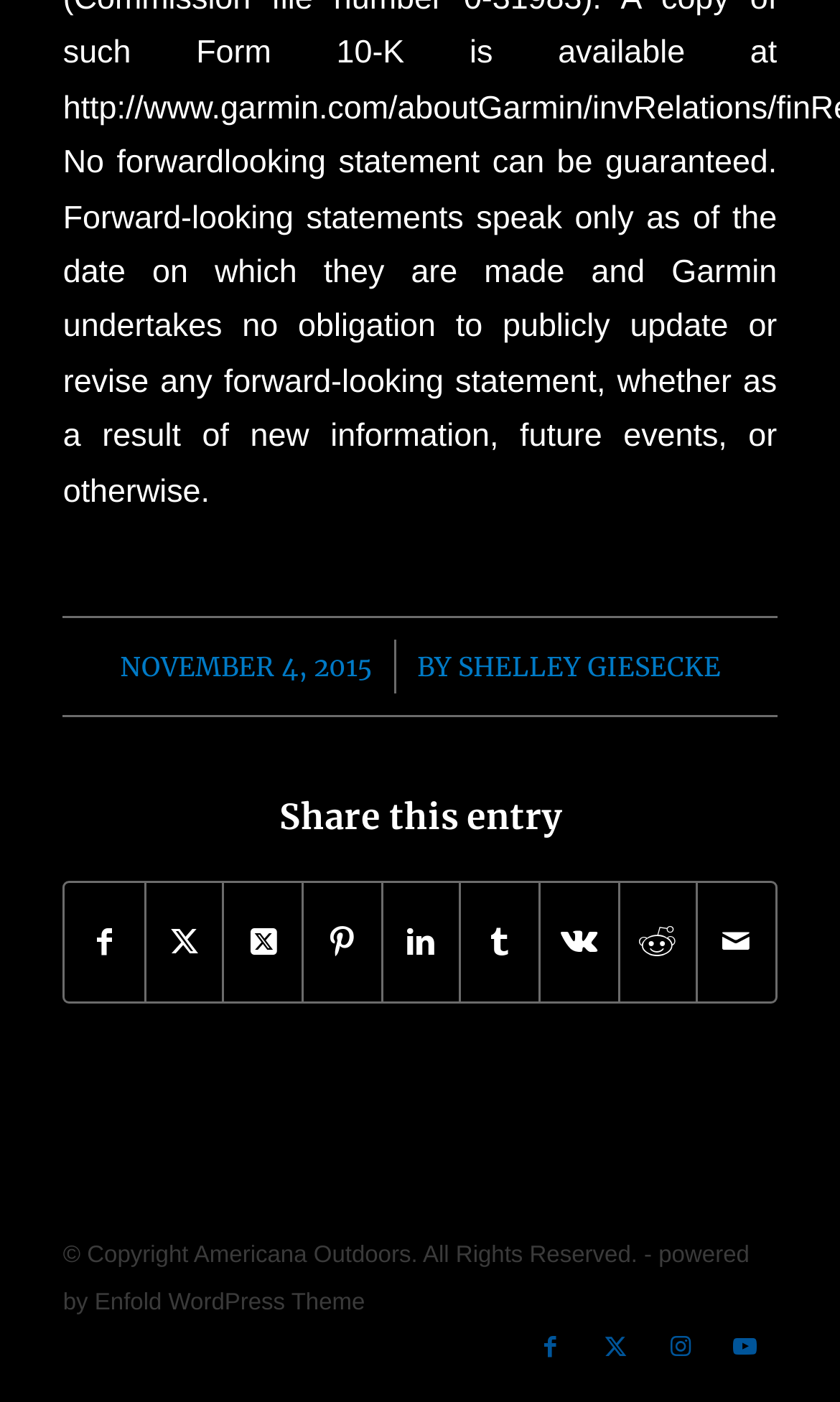Provide a one-word or short-phrase response to the question:
How many social media links are at the bottom of the page?

4